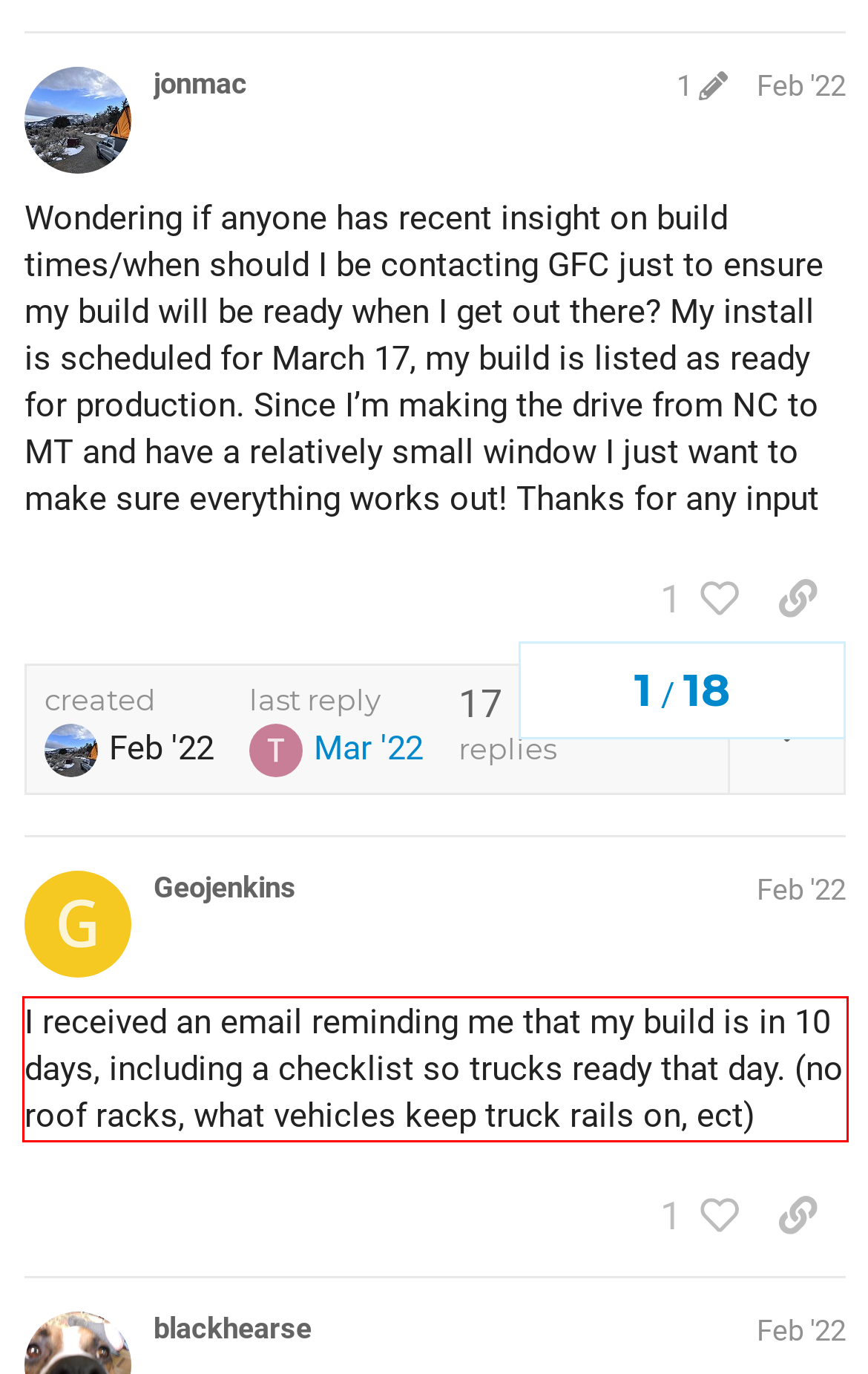Using the provided webpage screenshot, identify and read the text within the red rectangle bounding box.

I received an email reminding me that my build is in 10 days, including a checklist so trucks ready that day. (no roof racks, what vehicles keep truck rails on, ect)